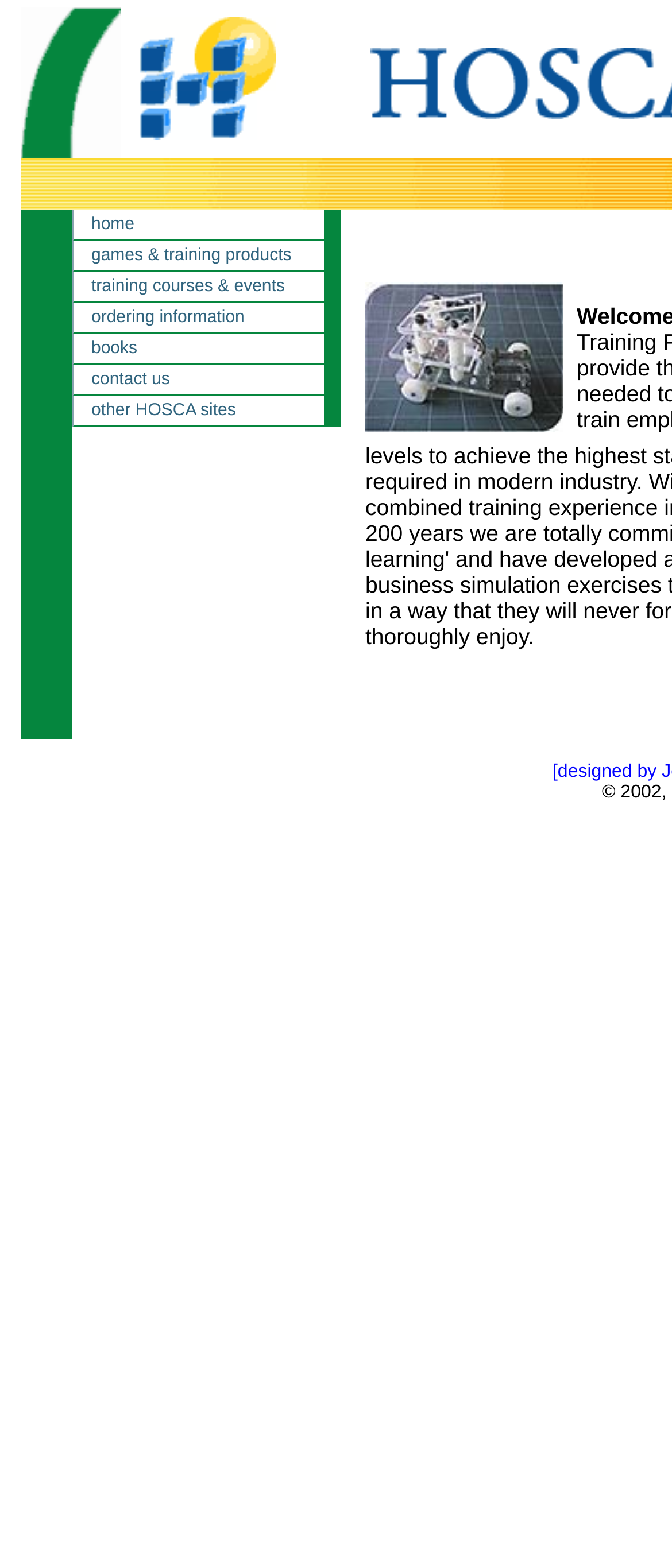Locate the bounding box coordinates of the UI element described by: "training courses & events". Provide the coordinates as four float numbers between 0 and 1, formatted as [left, top, right, bottom].

[0.108, 0.174, 0.508, 0.193]